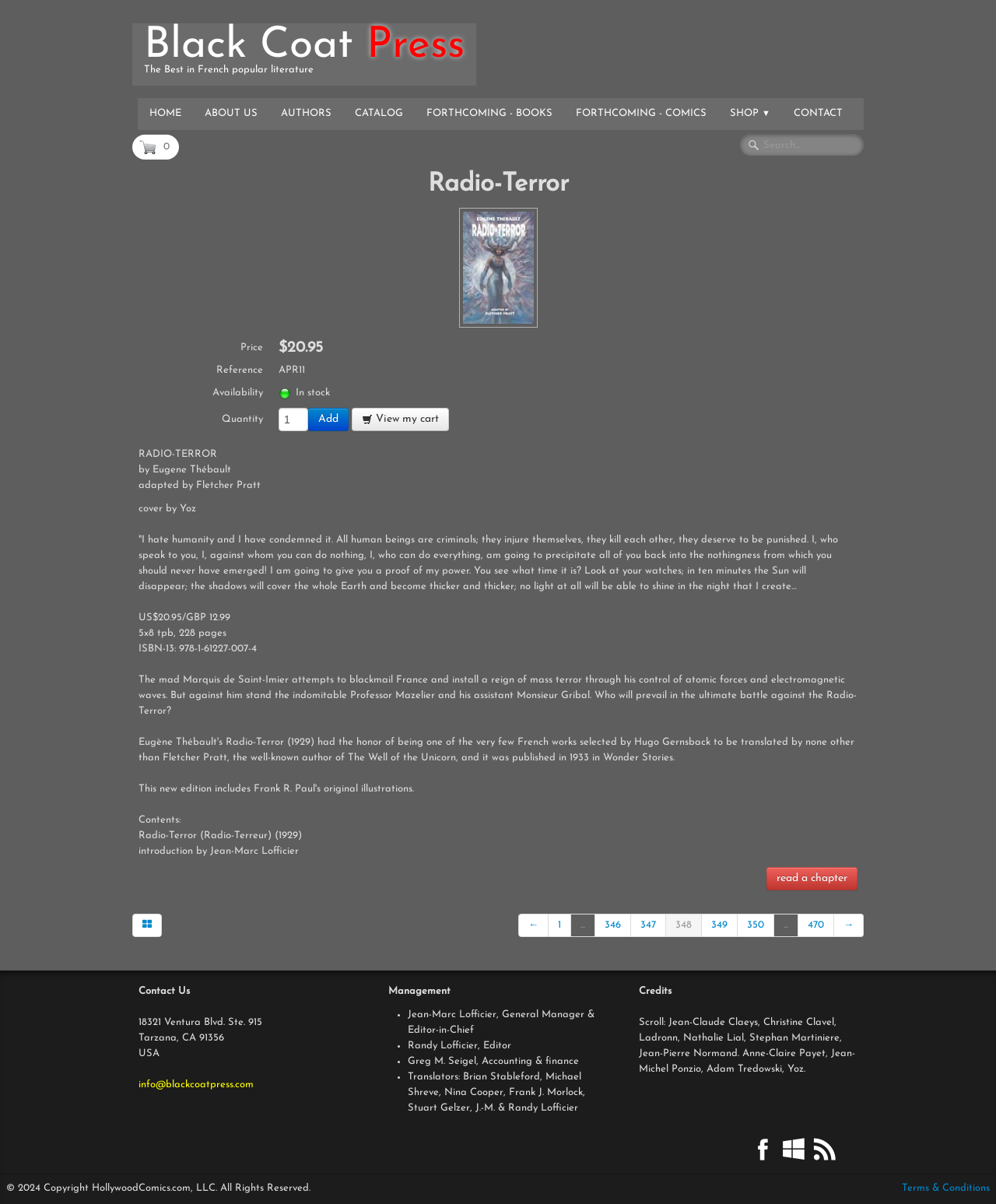Please determine the bounding box coordinates for the UI element described as: "About Us".

[0.194, 0.081, 0.27, 0.107]